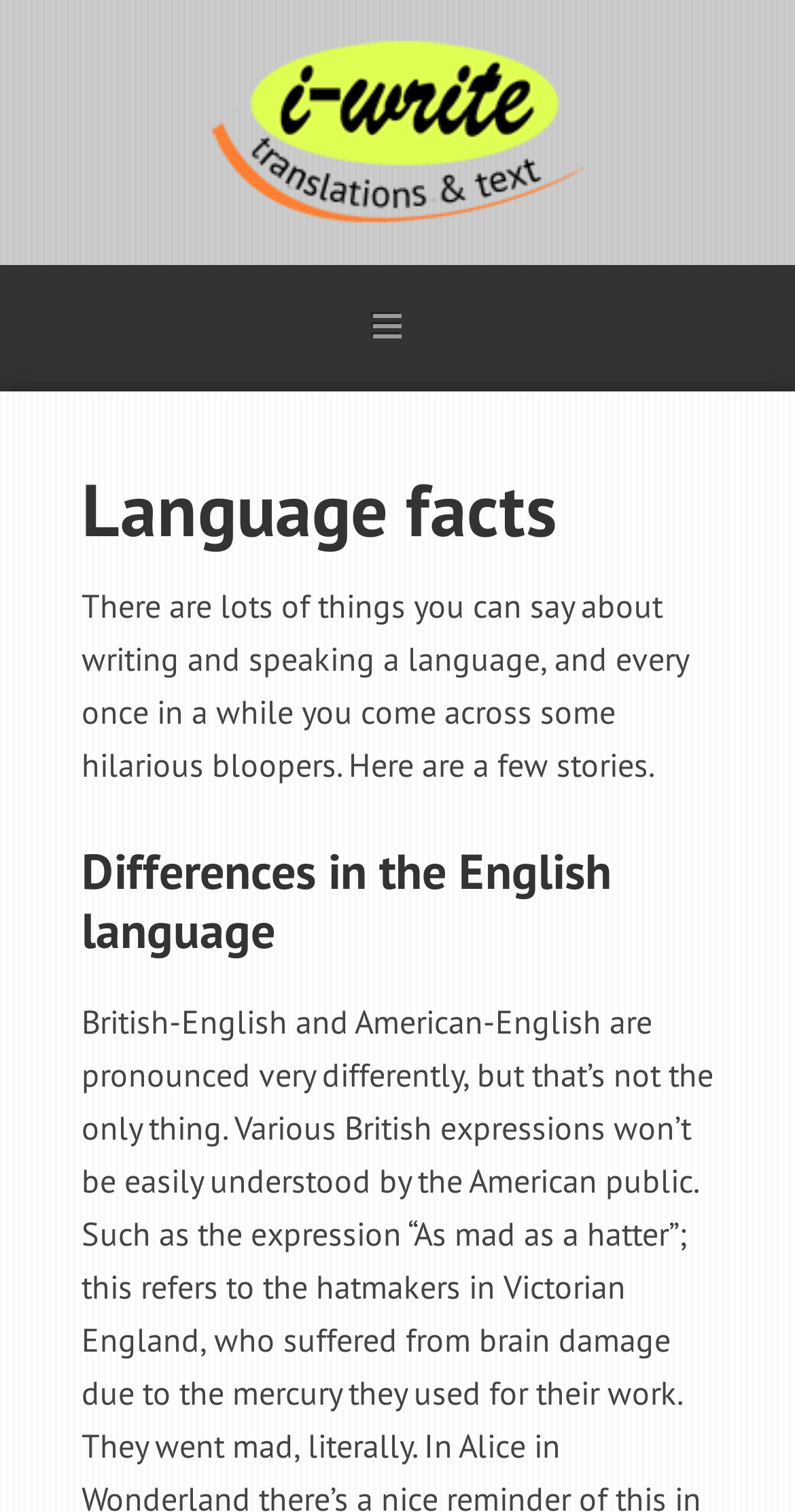Find the bounding box coordinates for the HTML element described in this sentence: "i-write english". Provide the coordinates as four float numbers between 0 and 1, in the format [left, top, right, bottom].

[0.051, 0.027, 0.949, 0.148]